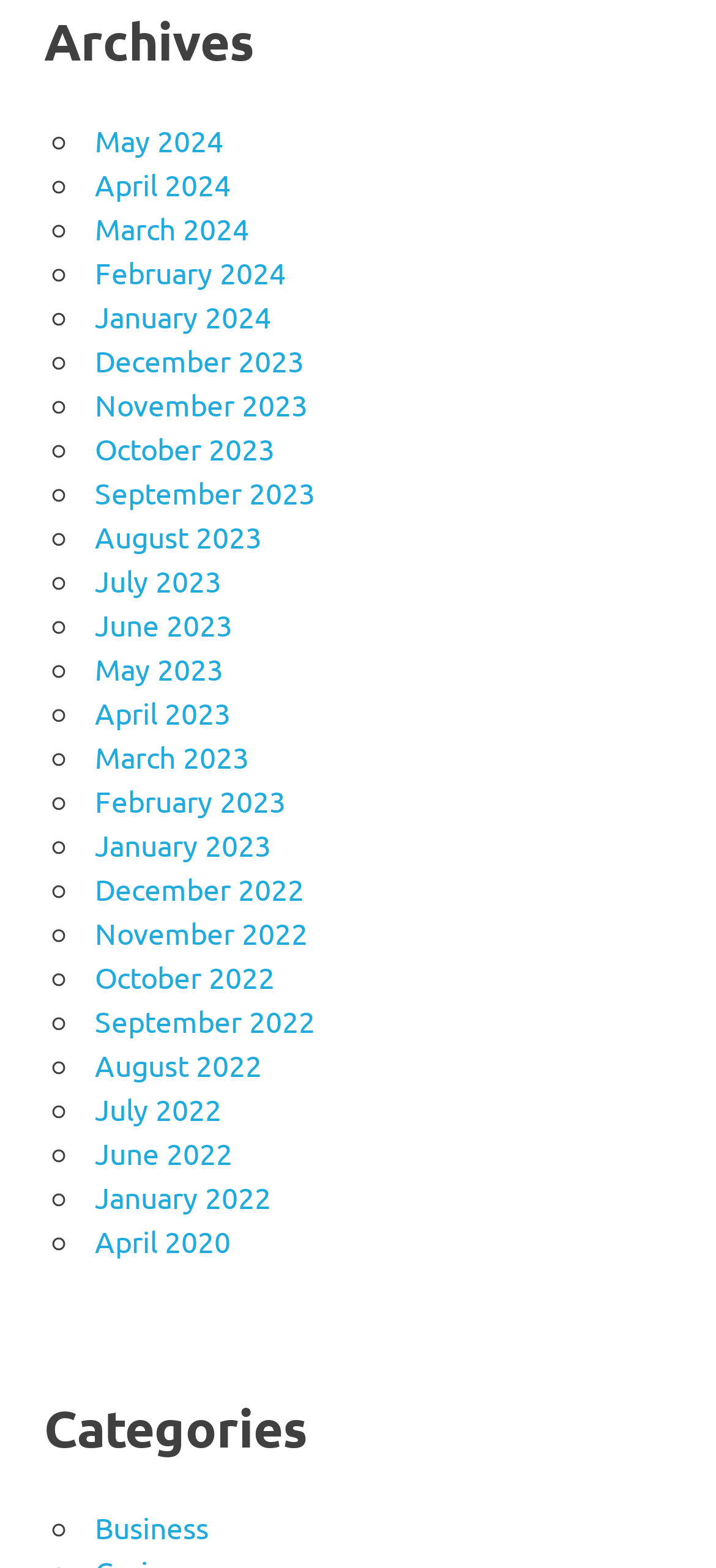Please provide a brief answer to the question using only one word or phrase: 
What is the earliest month listed?

April 2020